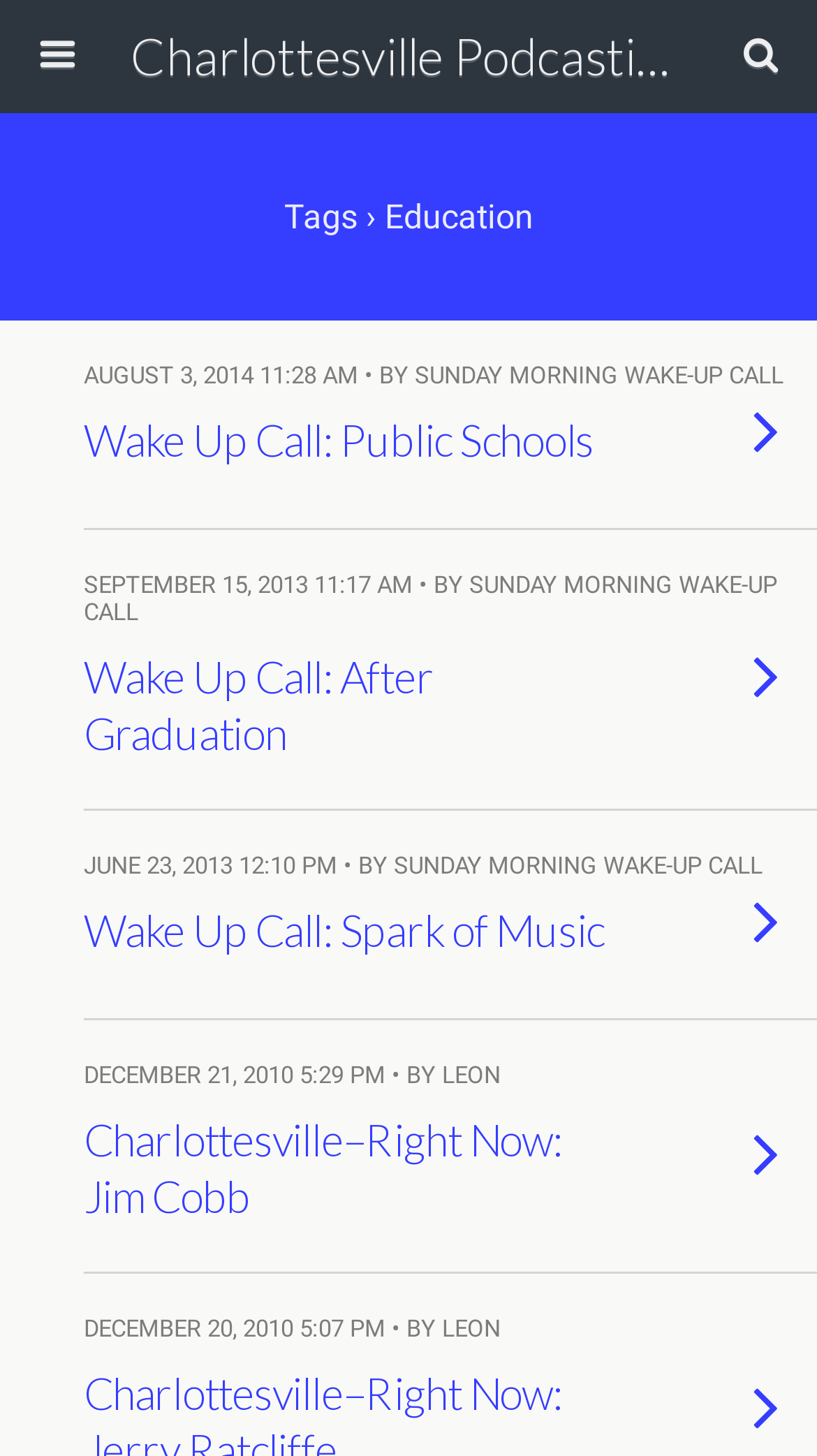Provide your answer in one word or a succinct phrase for the question: 
What is the search box placeholder text?

Search this website…